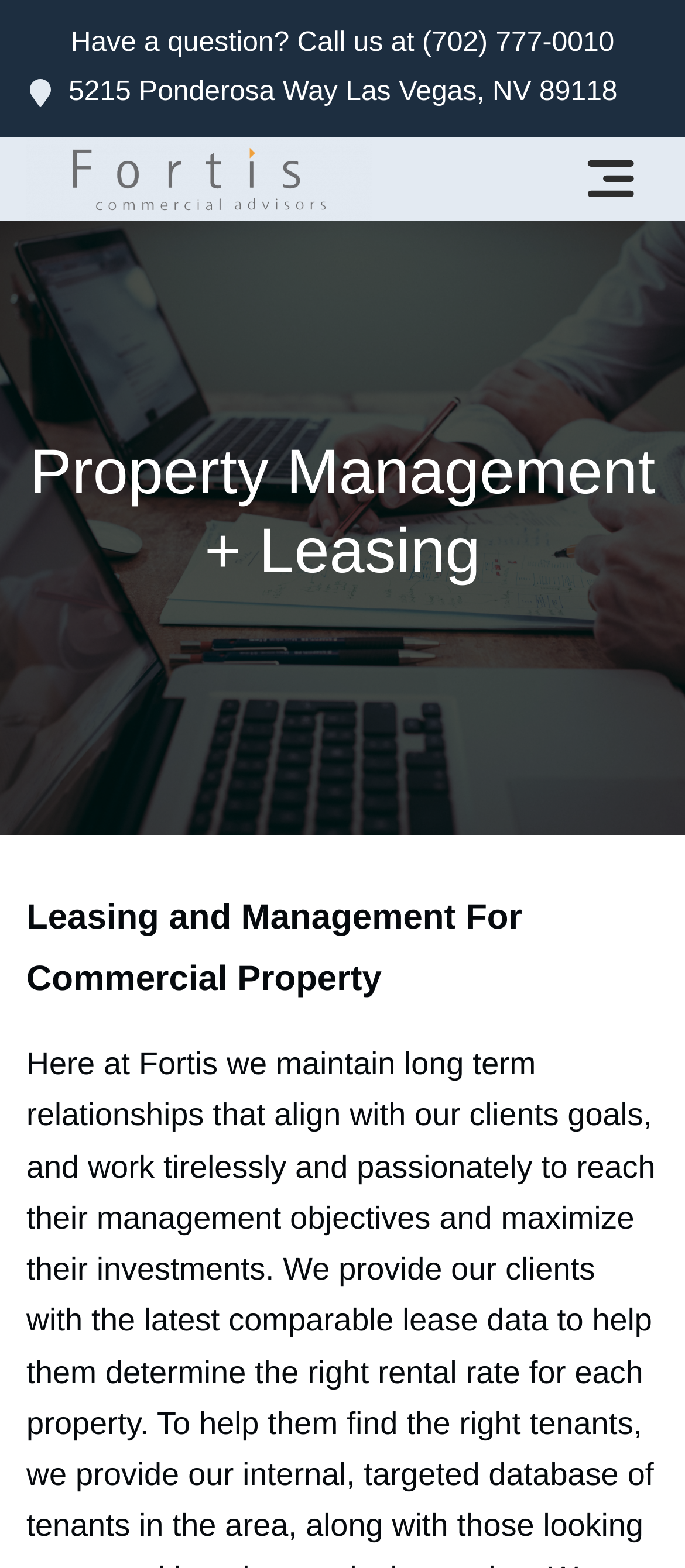Offer a thorough description of the webpage.

The webpage is about Fortis Commercial Advisors, a Las Vegas-based commercial real estate company. At the top left of the page, there is a brand logo, accompanied by a link to the company's address, "5215 Ponderosa Way Las Vegas, NV 89118". 

Below the logo, there is a contact section, which includes a static text "Have a question? Call us at" followed by a phone number "(702) 777-0010" as a link. 

On the top right, there is an "Open Menu" button, which is represented by an image. 

The main content of the page is divided into two sections, both of which are headings. The first heading, "Property Management + Leasing", is located at the top center of the page. The second heading, "Leasing and Management For Commercial Property", is positioned below the first one, spanning across the entire width of the page.